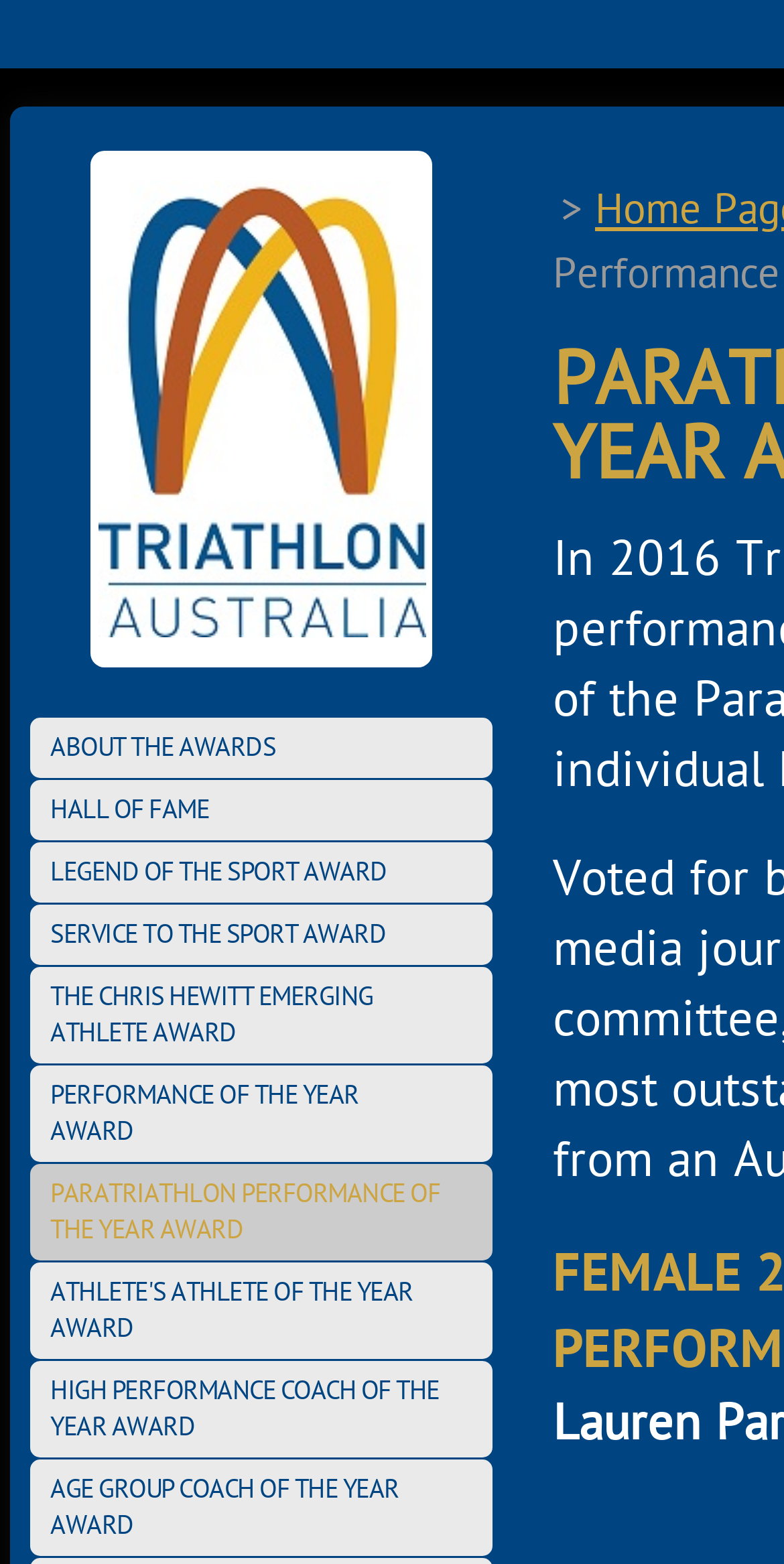Show the bounding box coordinates for the element that needs to be clicked to execute the following instruction: "Check the PARATRIATHLON PERFORMANCE OF THE YEAR AWARD". Provide the coordinates in the form of four float numbers between 0 and 1, i.e., [left, top, right, bottom].

[0.038, 0.744, 0.628, 0.806]